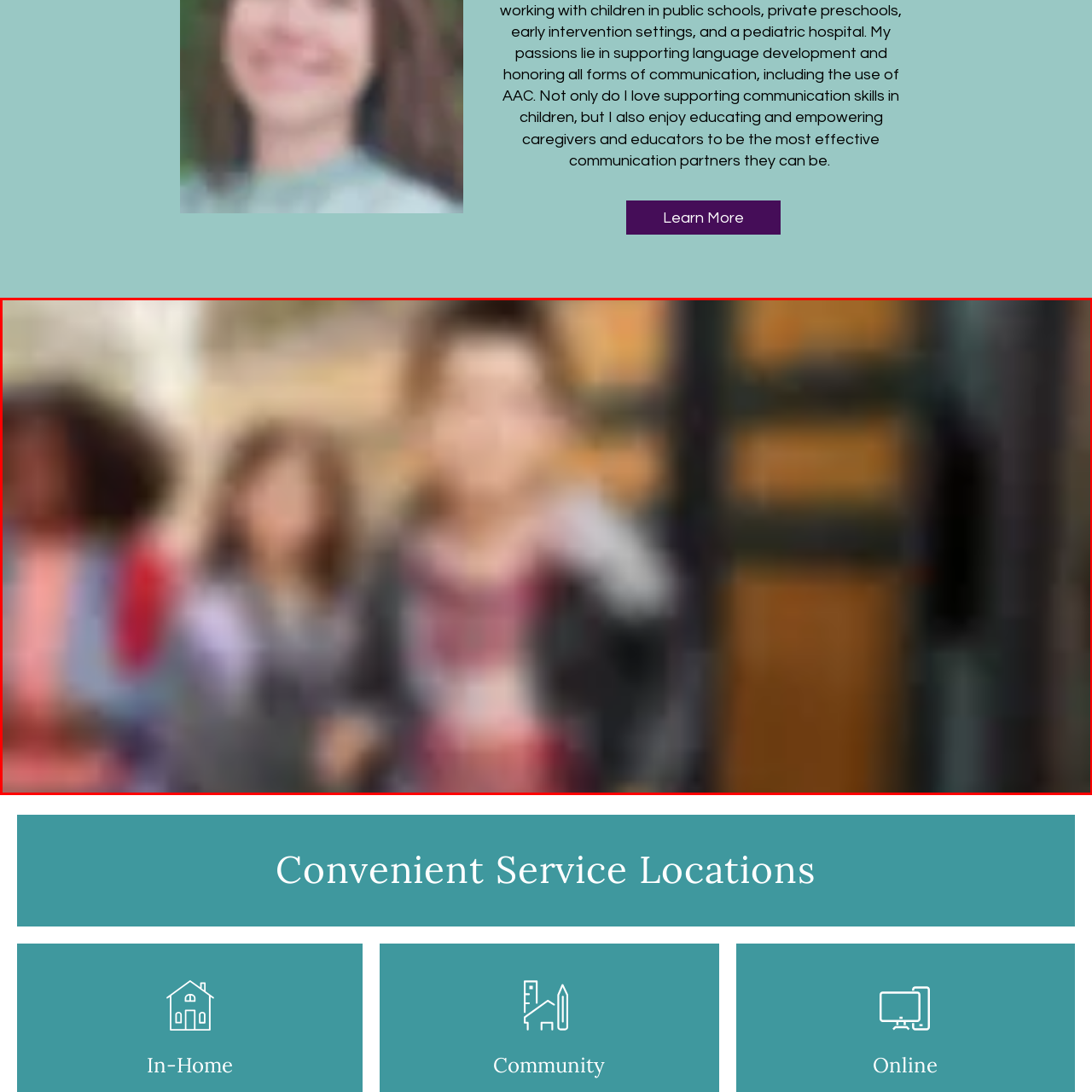What is the child in the foreground wearing?
Focus on the red-bounded area of the image and reply with one word or a short phrase.

A black jacket with a distinctive design